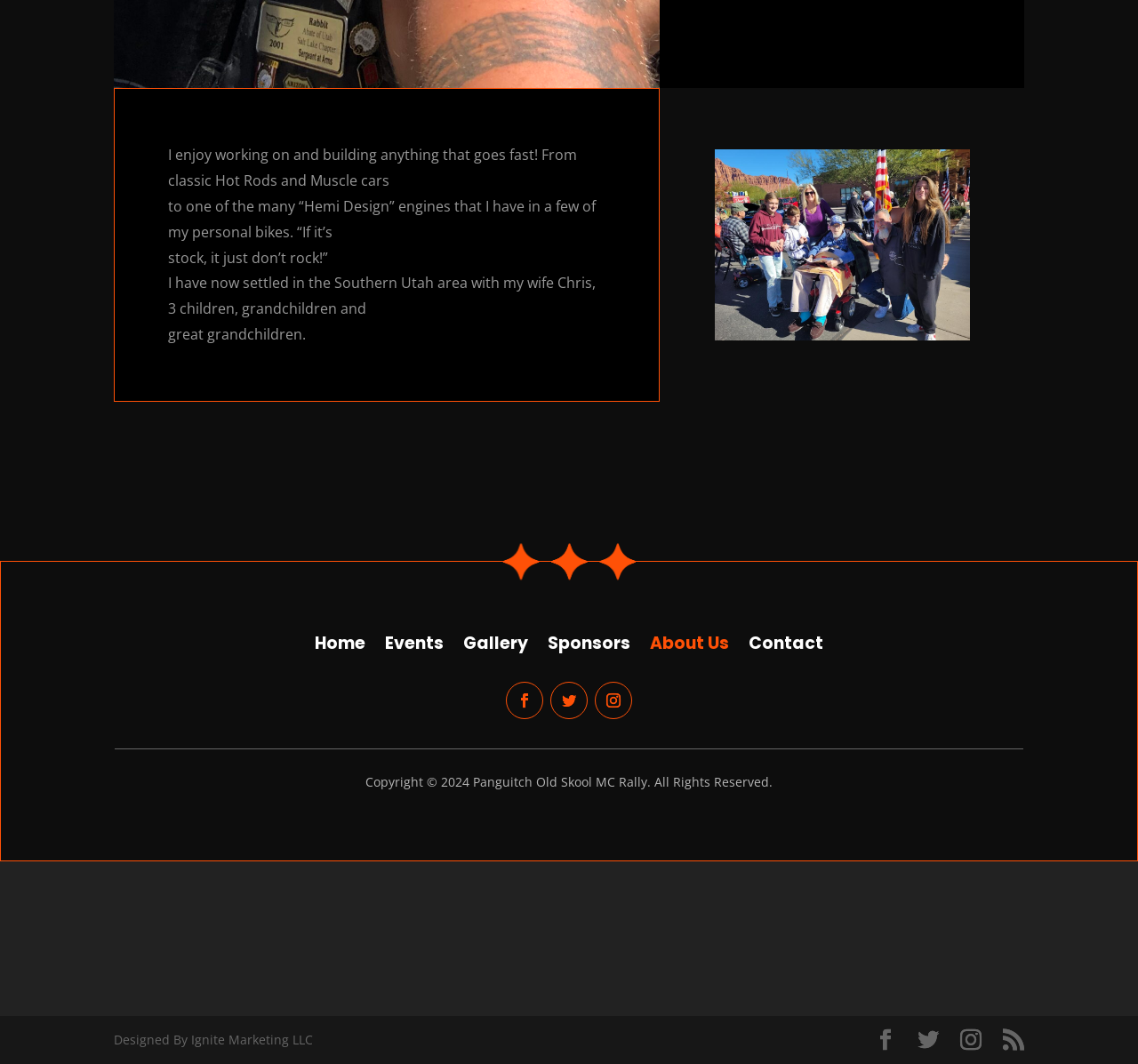Please indicate the bounding box coordinates of the element's region to be clicked to achieve the instruction: "follow on social media". Provide the coordinates as four float numbers between 0 and 1, i.e., [left, top, right, bottom].

[0.445, 0.641, 0.477, 0.676]